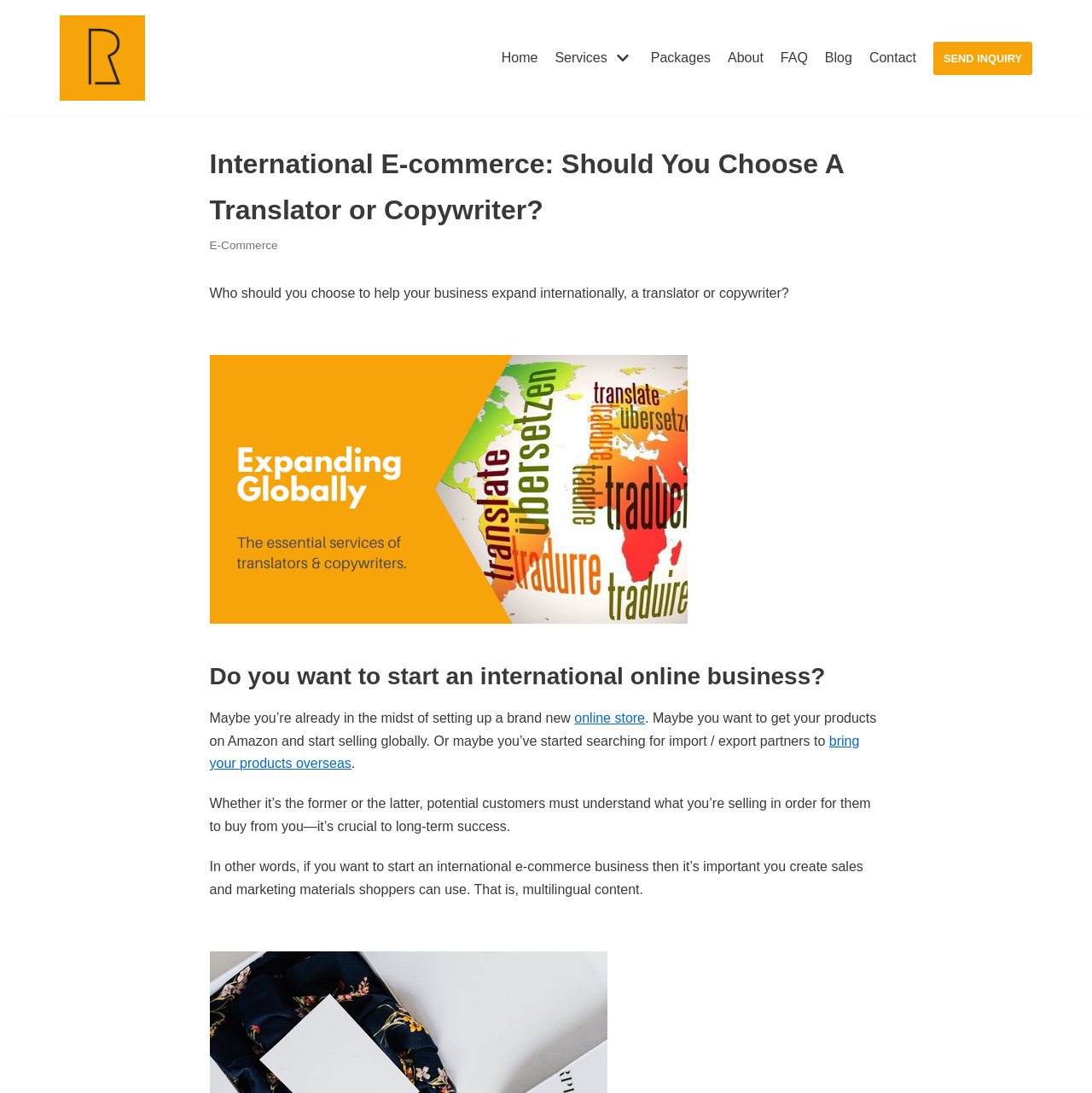Given the content of the image, can you provide a detailed answer to the question?
What is the business goal mentioned in the webpage?

The business goal mentioned in the webpage is to sell globally, either by setting up an online store or getting products on Amazon, as mentioned in the text.